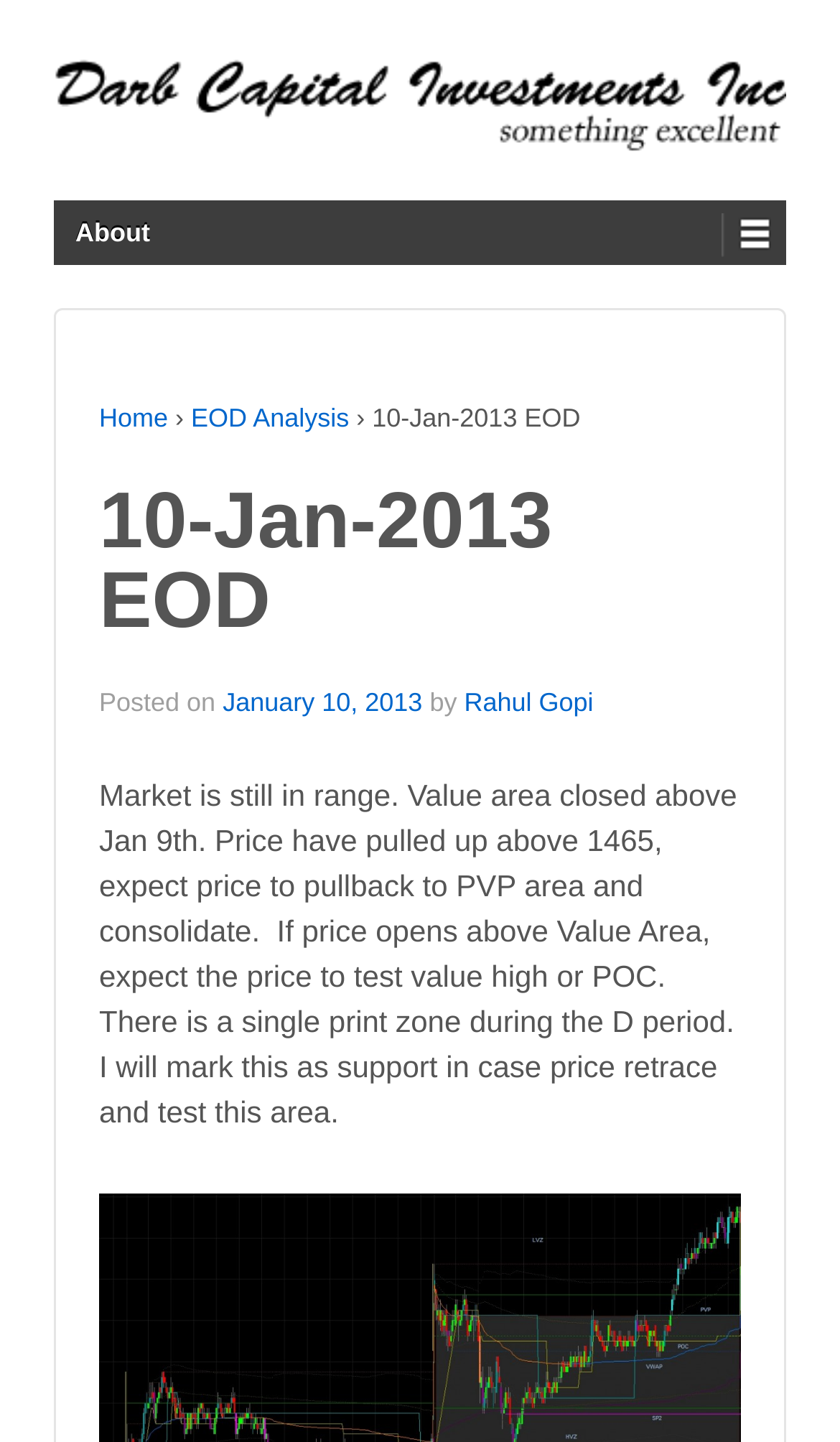Identify and provide the bounding box coordinates of the UI element described: "alt="Darb Capital Investments Inc"". The coordinates should be formatted as [left, top, right, bottom], with each number being a float between 0 and 1.

[0.064, 0.056, 0.936, 0.08]